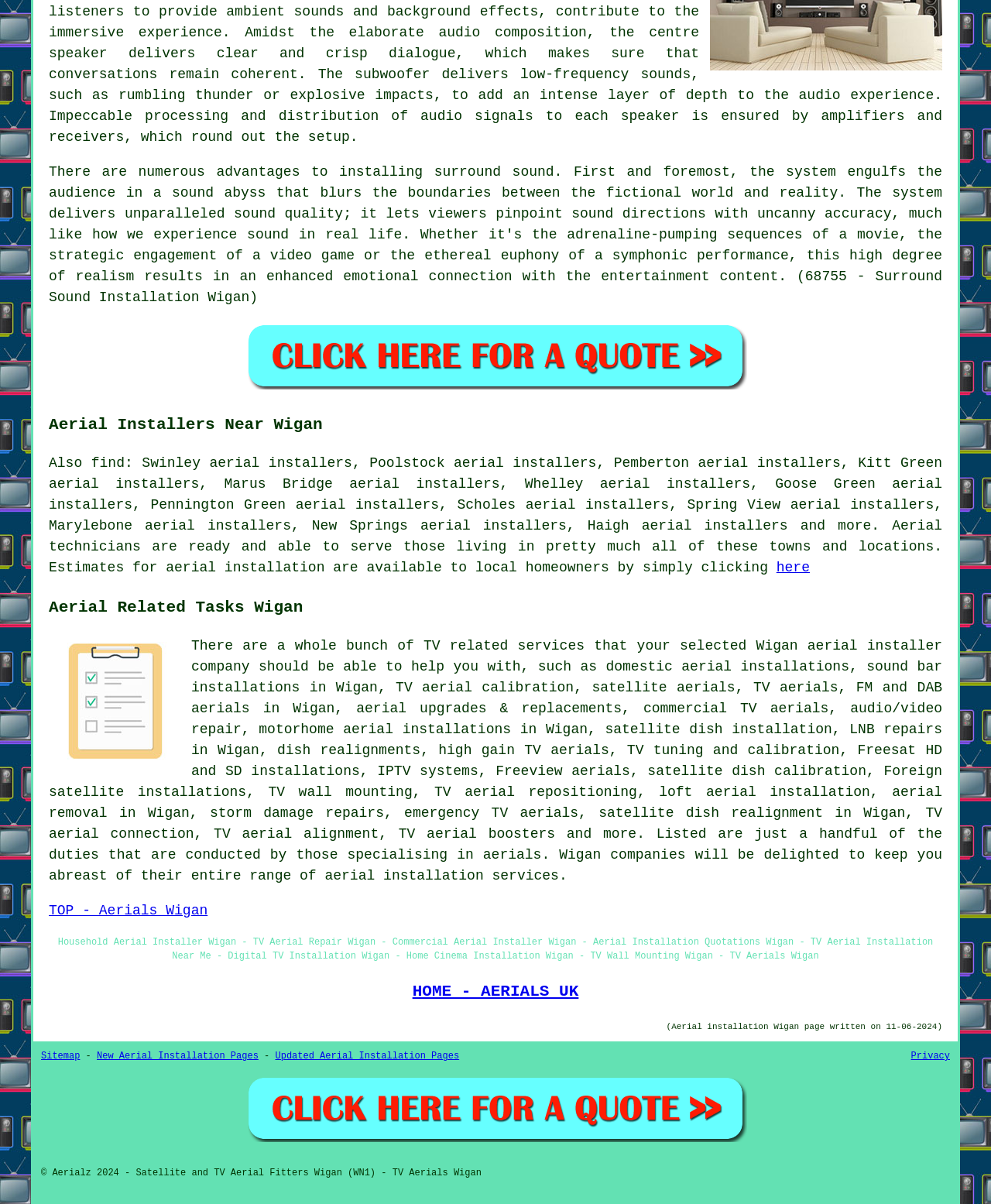Determine the bounding box coordinates of the clickable element to achieve the following action: 'go to 'Aerial Installers Near Wigan''. Provide the coordinates as four float values between 0 and 1, formatted as [left, top, right, bottom].

[0.049, 0.343, 0.951, 0.363]